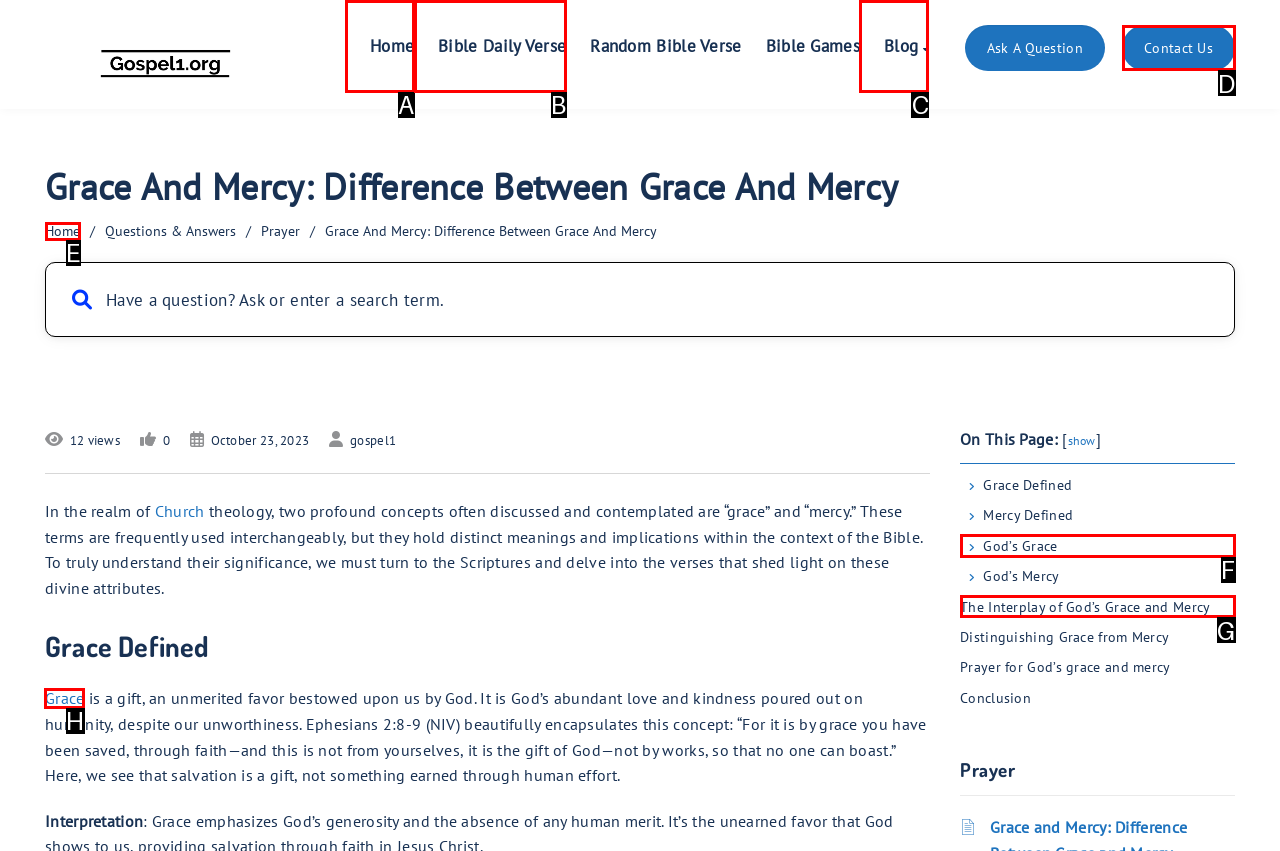Select the letter of the option that should be clicked to achieve the specified task: Leave a comment. Respond with just the letter.

None